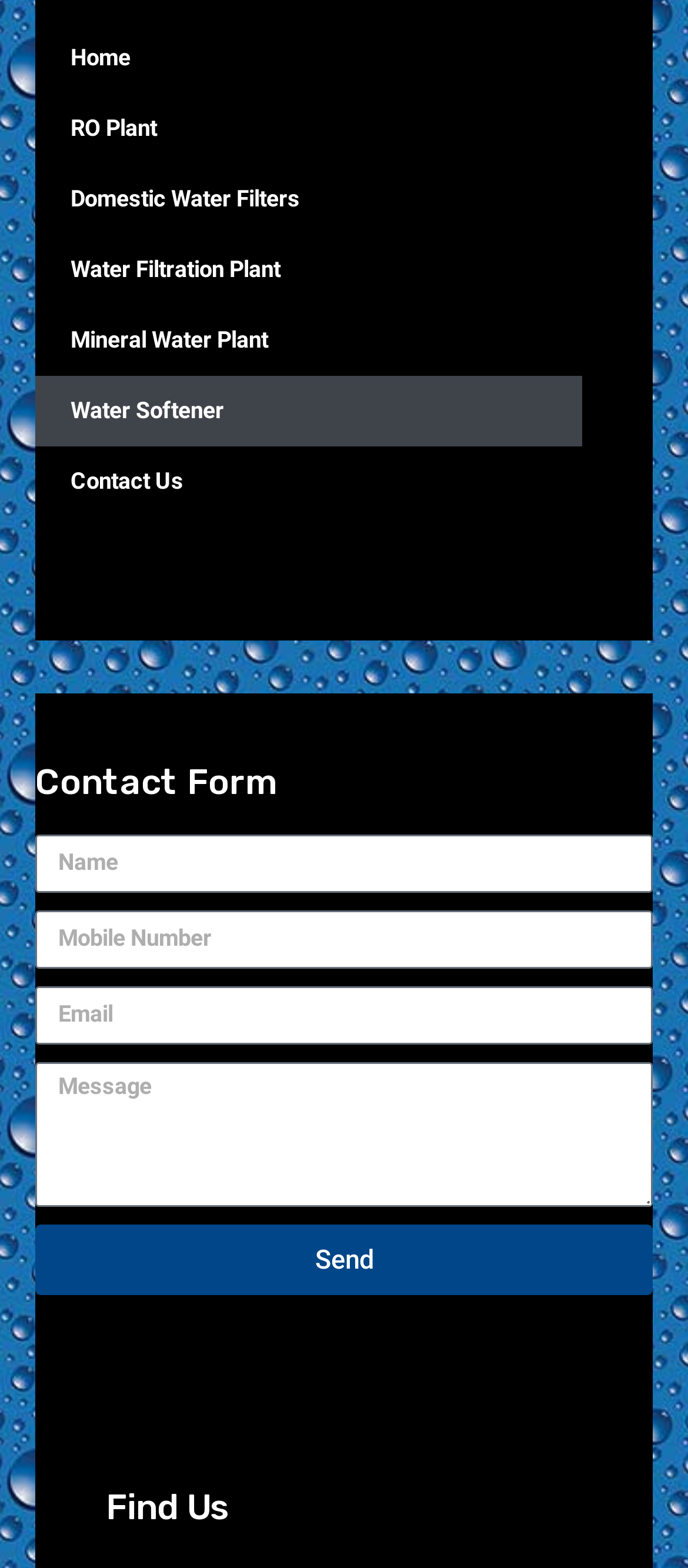Point out the bounding box coordinates of the section to click in order to follow this instruction: "Type your email".

[0.051, 0.629, 0.949, 0.666]